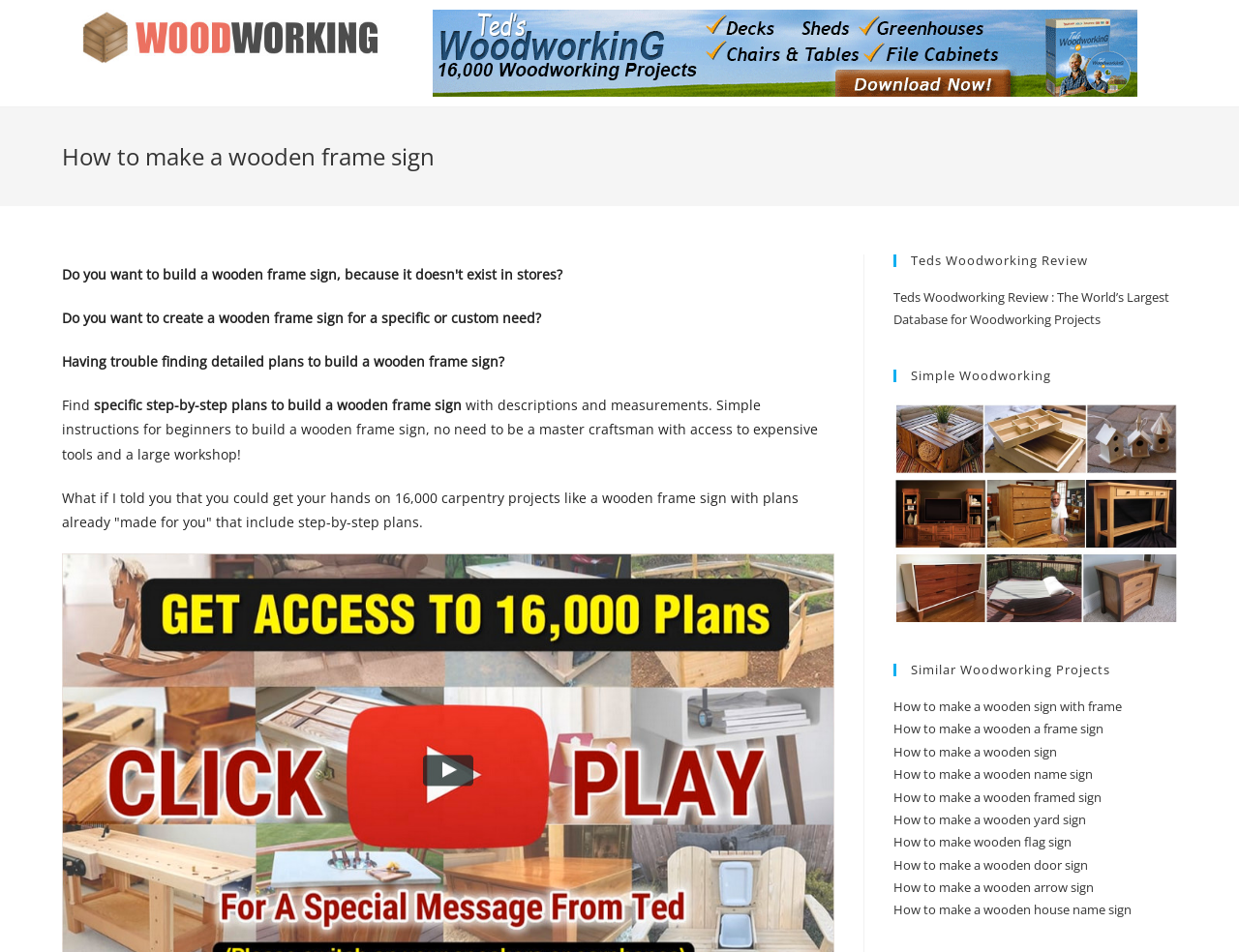Identify the bounding box coordinates for the element you need to click to achieve the following task: "Read the review of Teds Woodworking". Provide the bounding box coordinates as four float numbers between 0 and 1, in the form [left, top, right, bottom].

[0.721, 0.302, 0.944, 0.344]